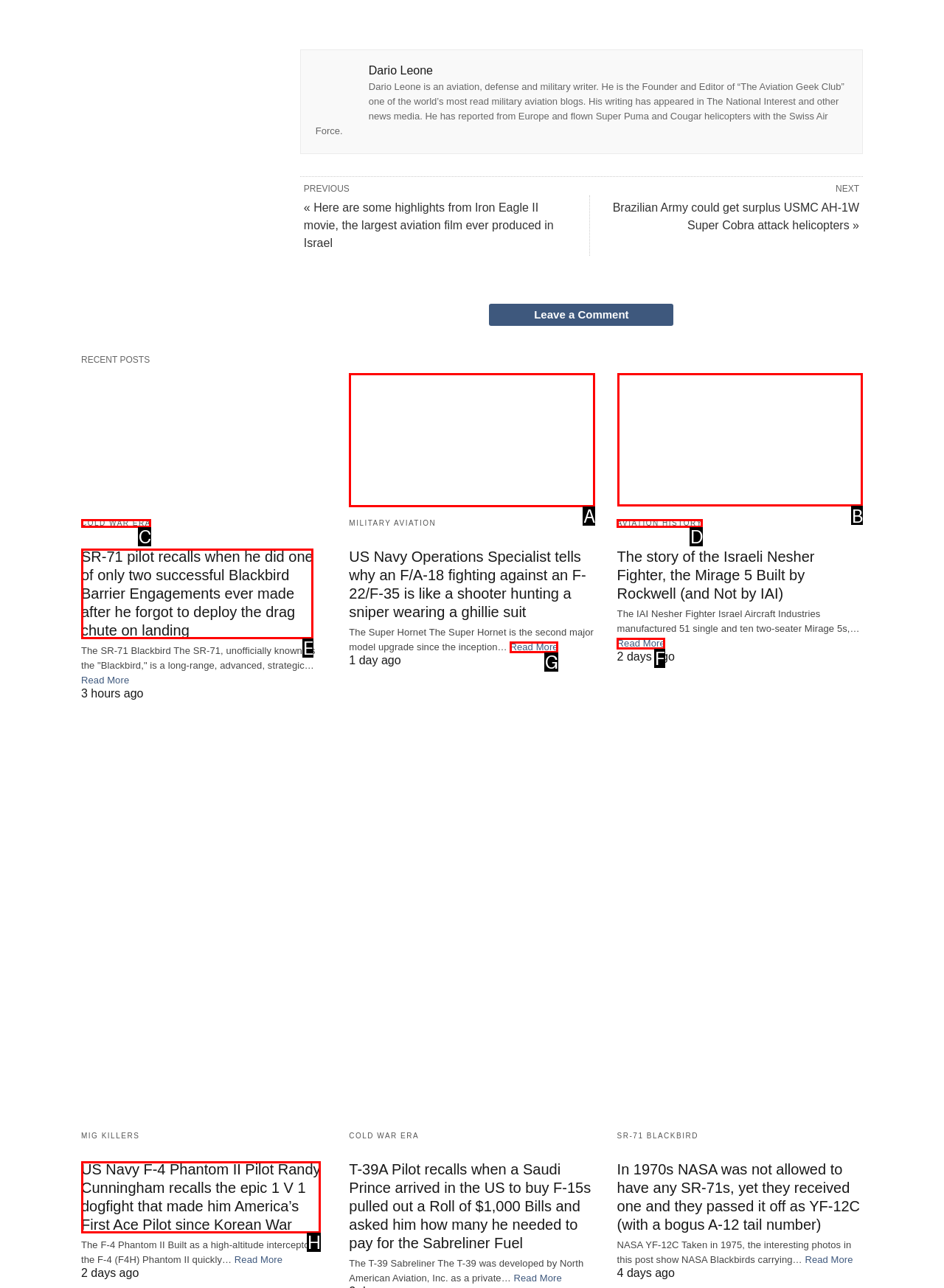Tell me which one HTML element I should click to complete this task: Read the story of the Israeli Nesher Fighter, the Mirage 5 Built by Rockwell (and Not by IAI) Answer with the option's letter from the given choices directly.

B